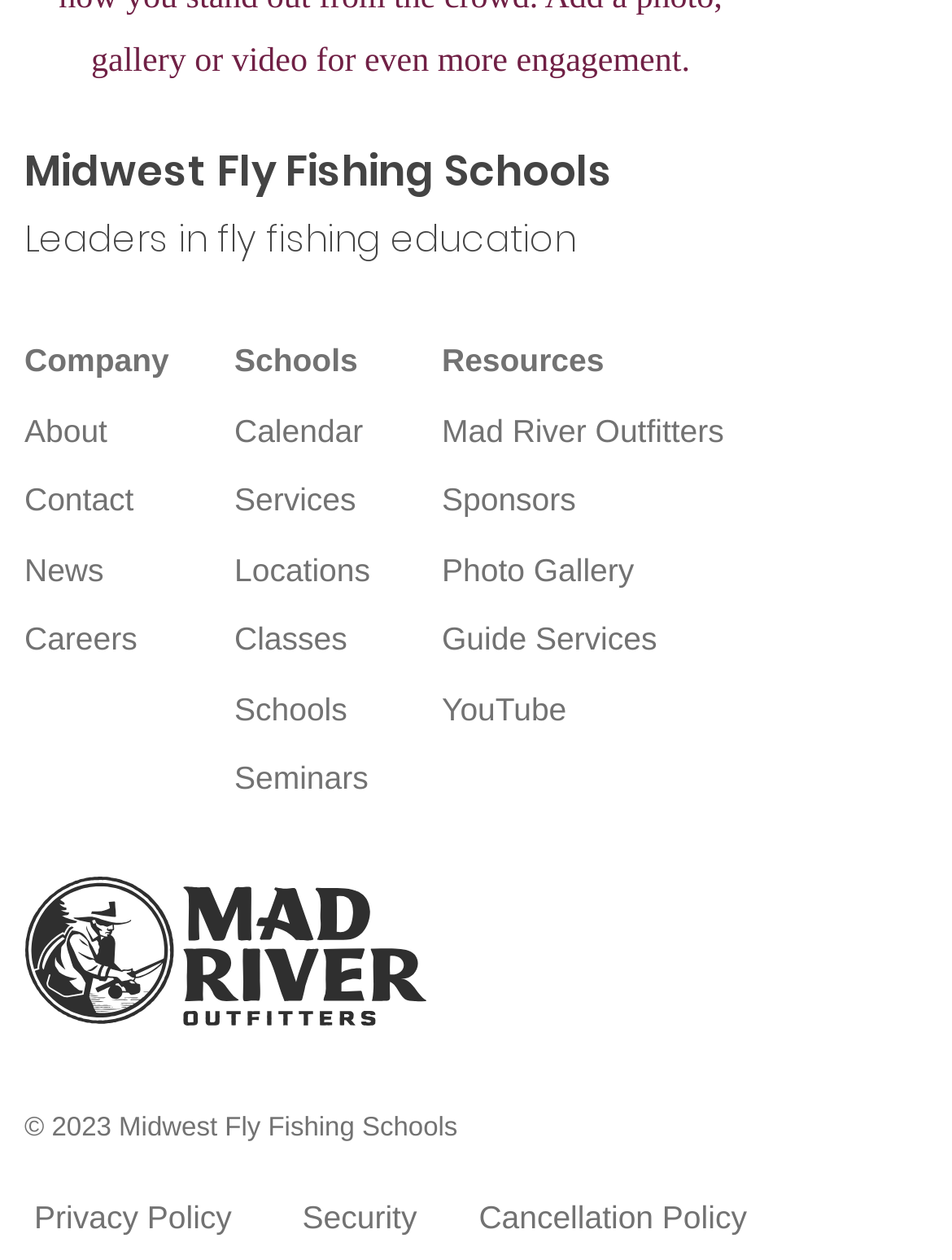Identify the bounding box coordinates for the region to click in order to carry out this instruction: "Click on About". Provide the coordinates using four float numbers between 0 and 1, formatted as [left, top, right, bottom].

[0.026, 0.327, 0.113, 0.356]